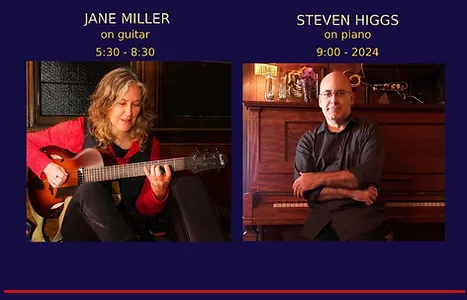What is the color of Steven Higgs' shirt?
Using the image, respond with a single word or phrase.

dark